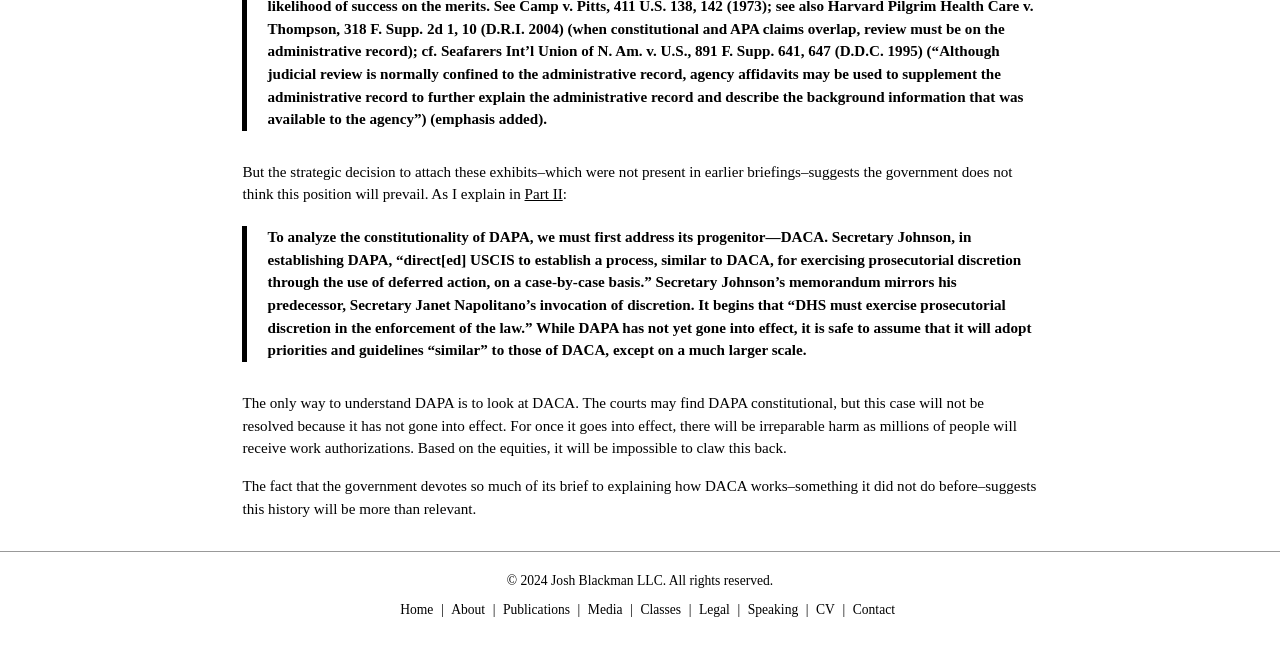Predict the bounding box of the UI element based on the description: "Part II". The coordinates should be four float numbers between 0 and 1, formatted as [left, top, right, bottom].

[0.41, 0.33, 0.44, 0.355]